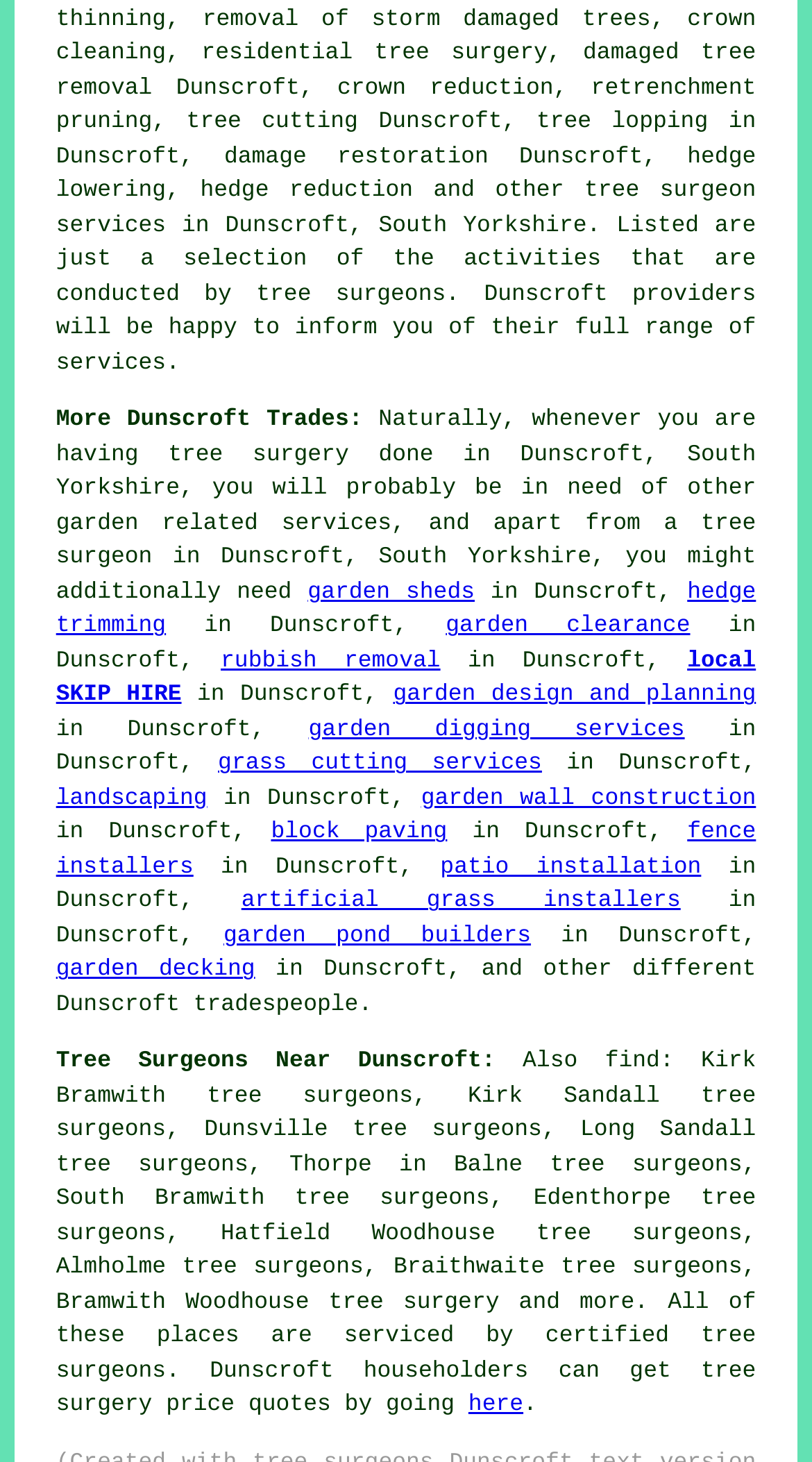How can I get tree surgery price quotes?
Answer the question using a single word or phrase, according to the image.

Go here